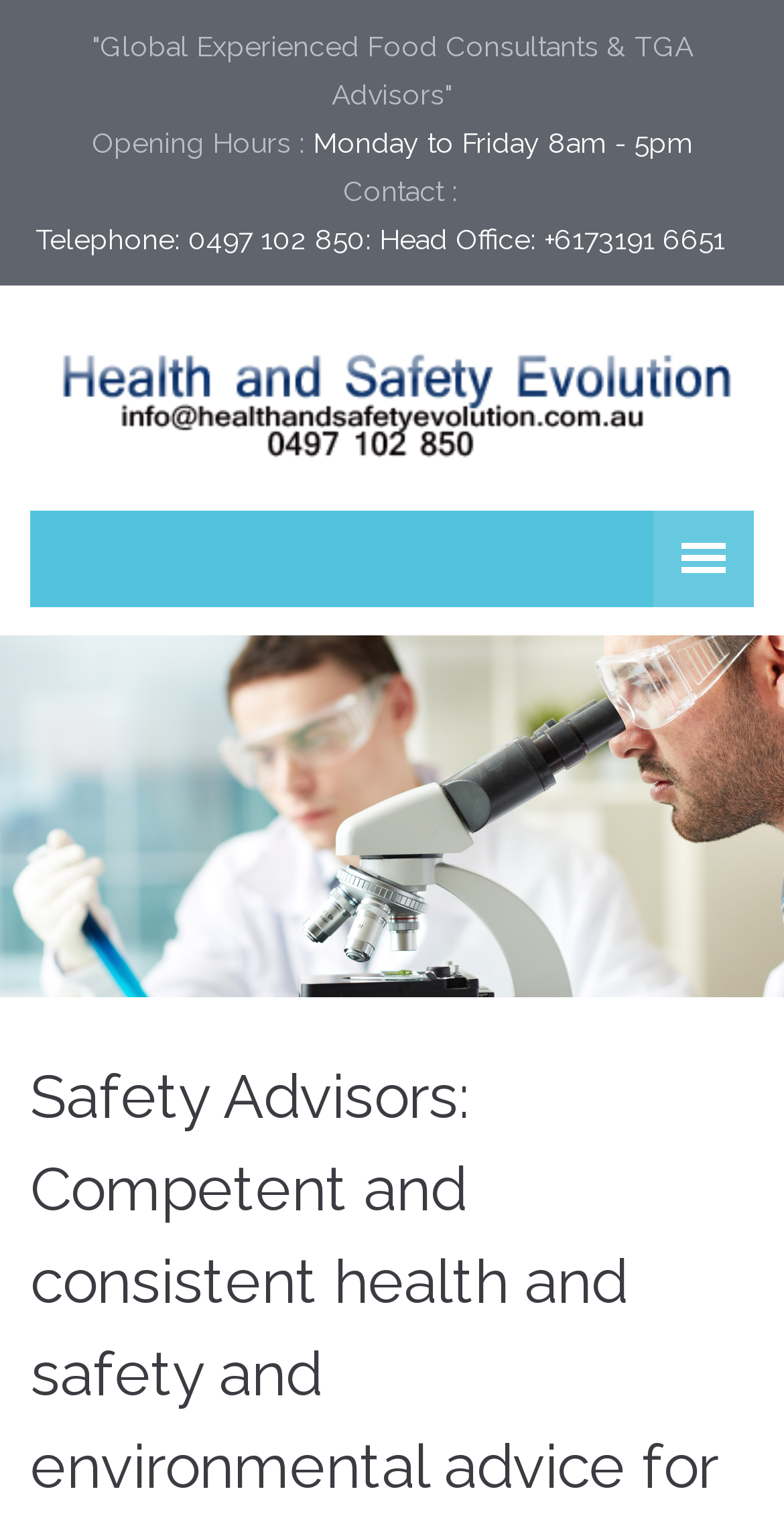Provide your answer in a single word or phrase: 
What is the name of the company?

Health and Safety Evolution